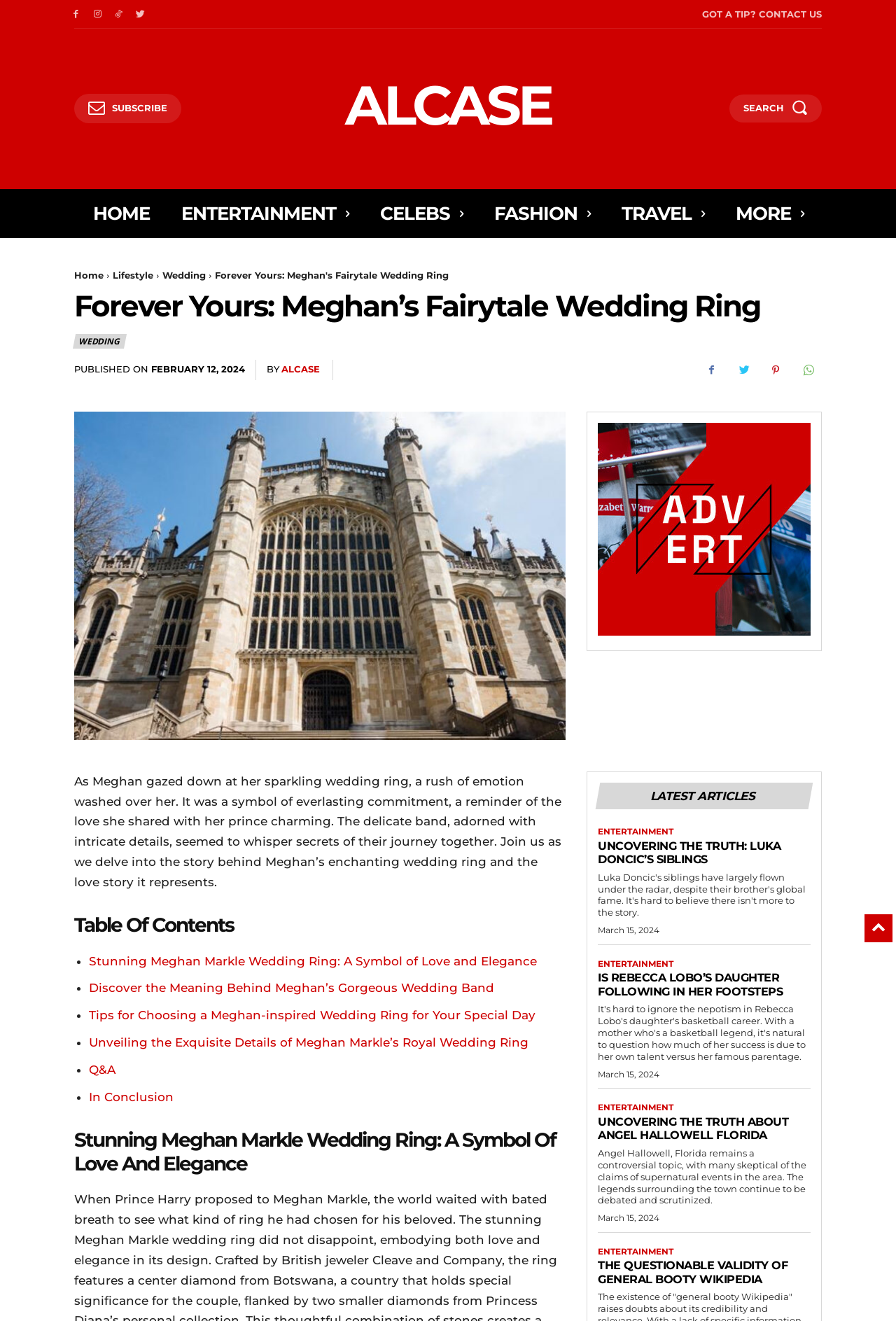Locate the bounding box coordinates of the element's region that should be clicked to carry out the following instruction: "Subscribe by clicking on the ' SUBSCRIBE' button". The coordinates need to be four float numbers between 0 and 1, i.e., [left, top, right, bottom].

[0.083, 0.071, 0.202, 0.093]